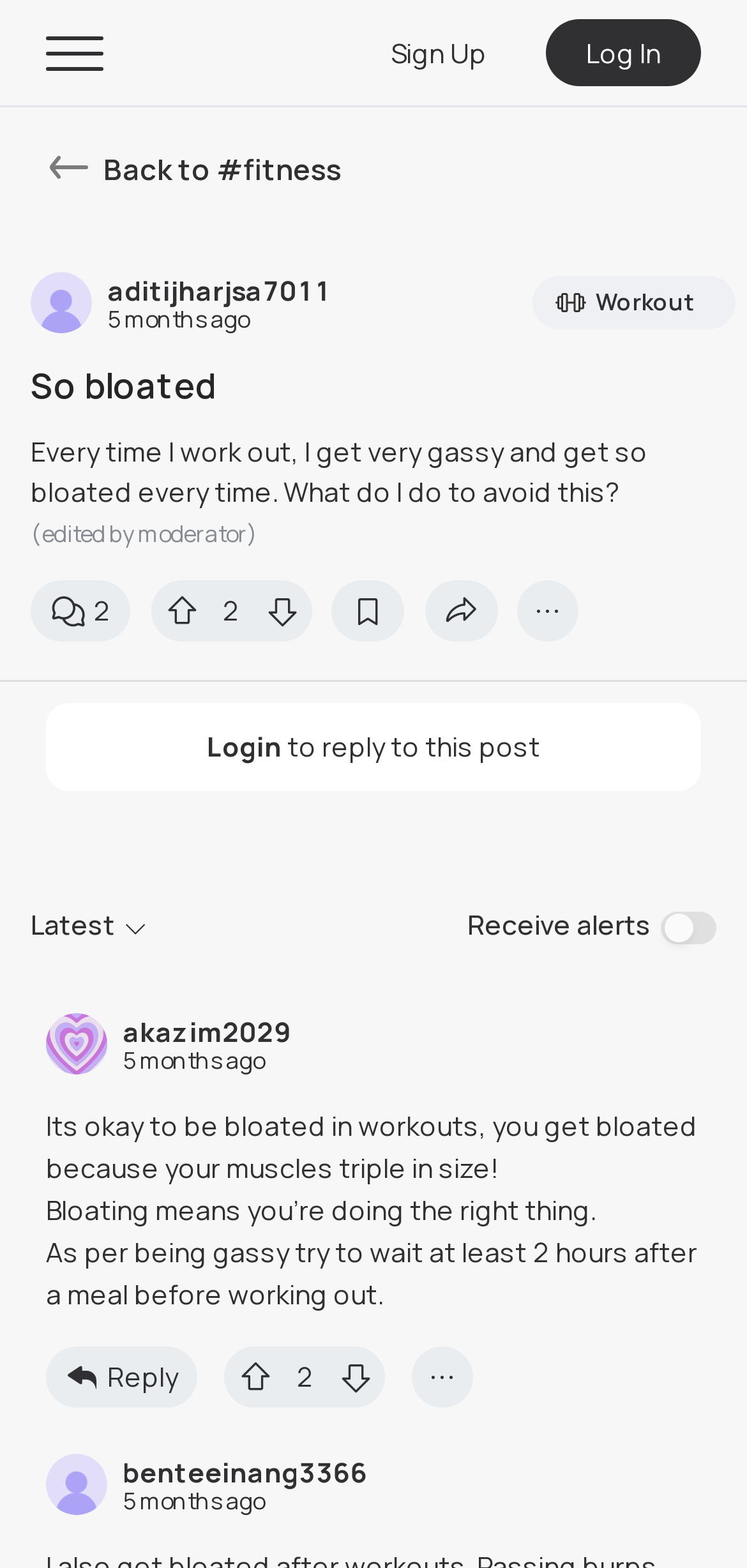How many replies are there to the post?
Give a thorough and detailed response to the question.

I can see that there are at least two replies to the post, one from 'akazim2029' and another from 'benteeinang3366', as they have their usernames and timestamps listed below the main topic of discussion.